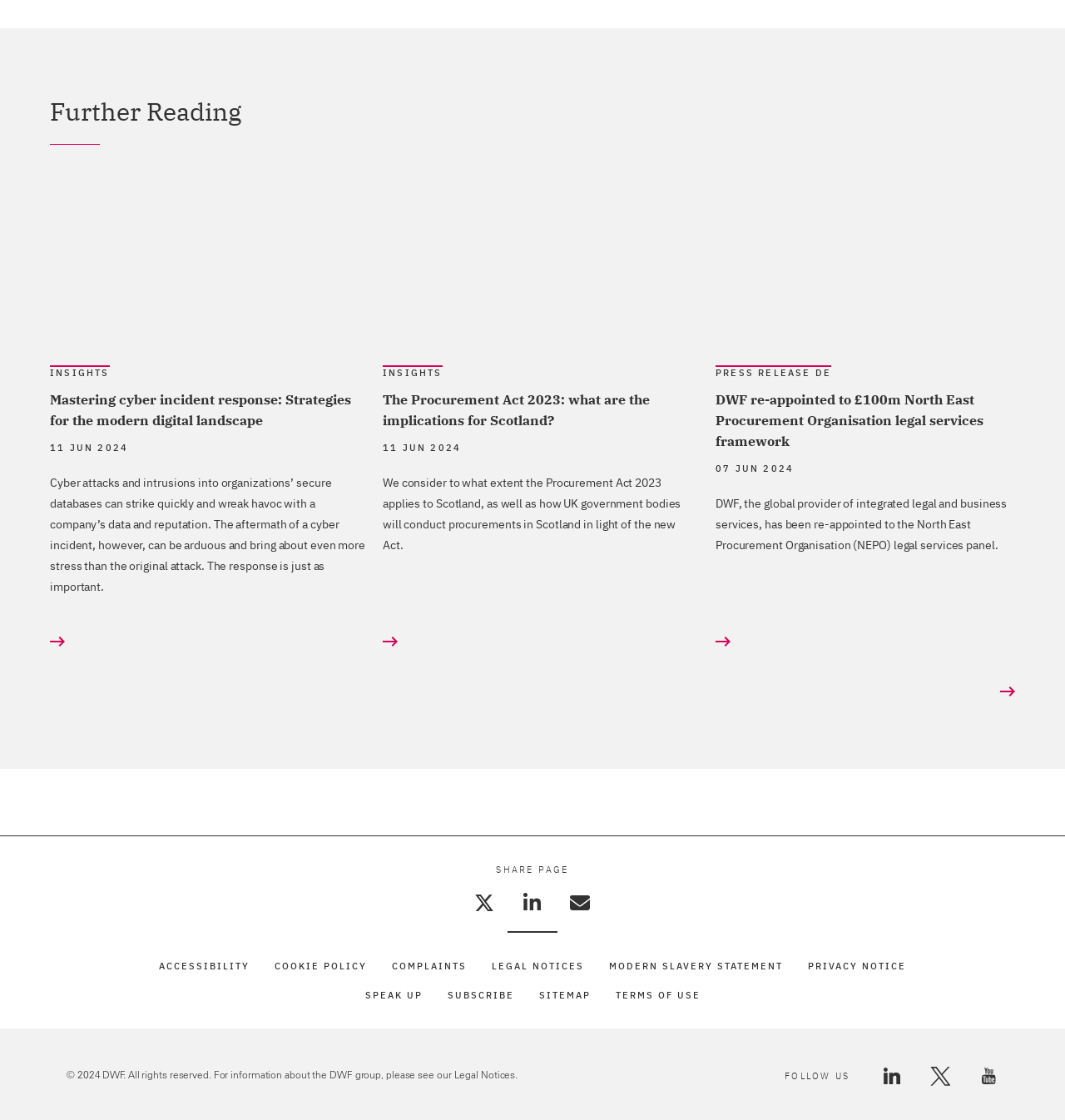Using the provided element description, identify the bounding box coordinates as (top-left x, top-left y, bottom-right x, bottom-right y). Ensure all values are between 0 and 1. Description: ndianonlineseller.com

None